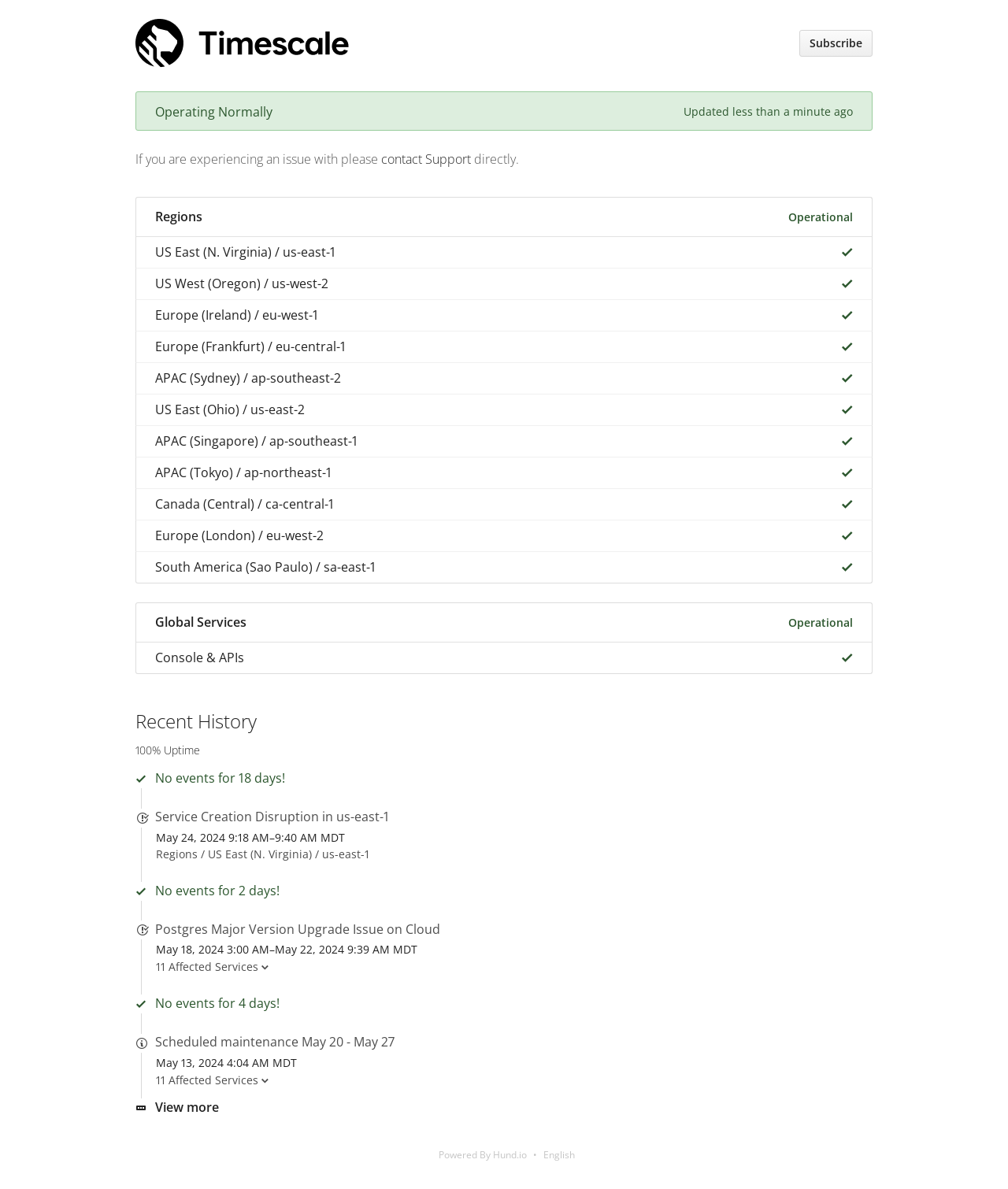How many regions are listed?
Analyze the image and provide a thorough answer to the question.

I counted the number of region links under the 'Regions' header, and there are 15 of them.